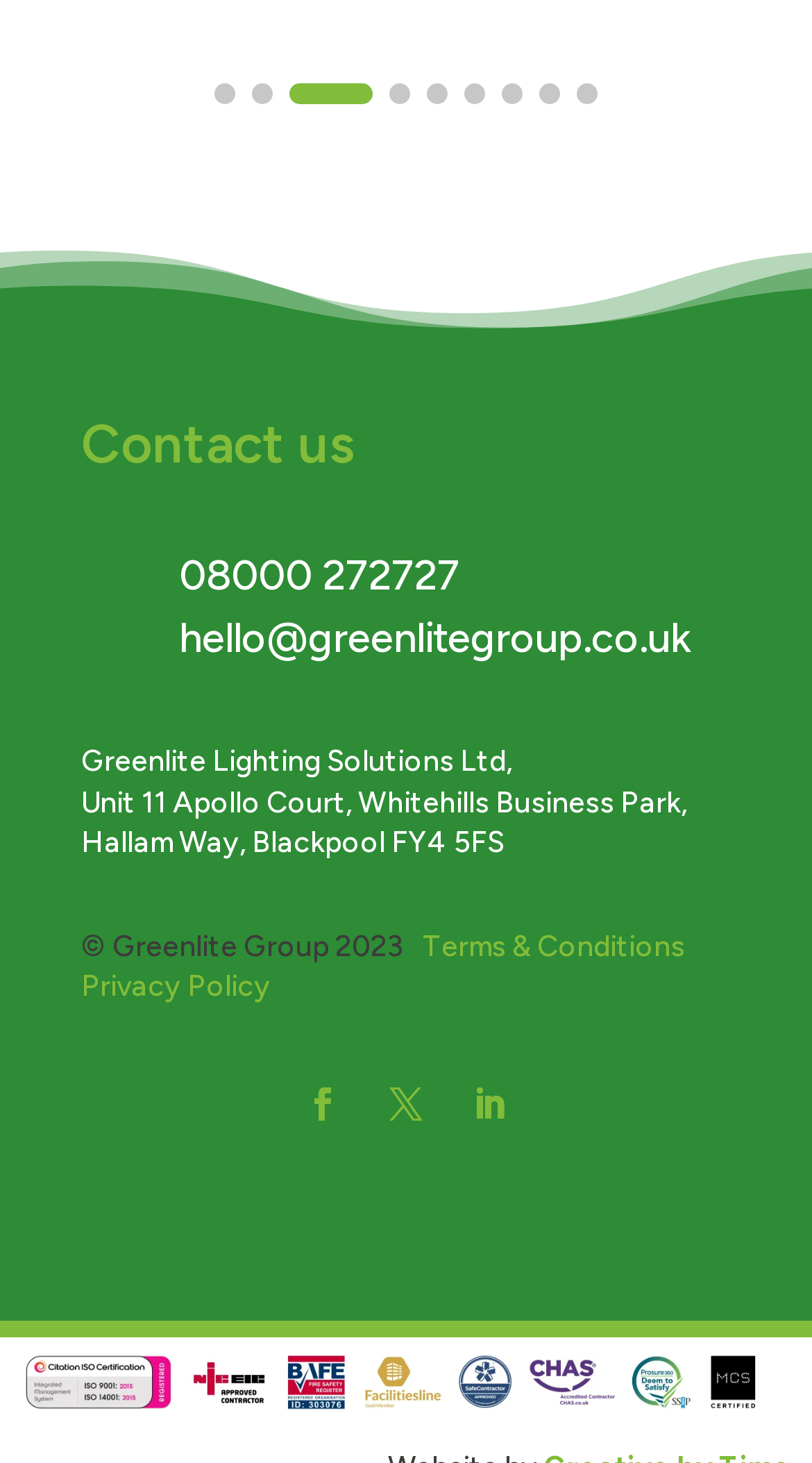Please locate the bounding box coordinates of the element that needs to be clicked to achieve the following instruction: "Go to slide 1". The coordinates should be four float numbers between 0 and 1, i.e., [left, top, right, bottom].

[0.264, 0.056, 0.29, 0.071]